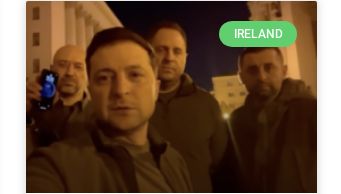Give a concise answer using only one word or phrase for this question:
What is the purpose of President Zelenskyy's address?

Recorded message or live broadcast